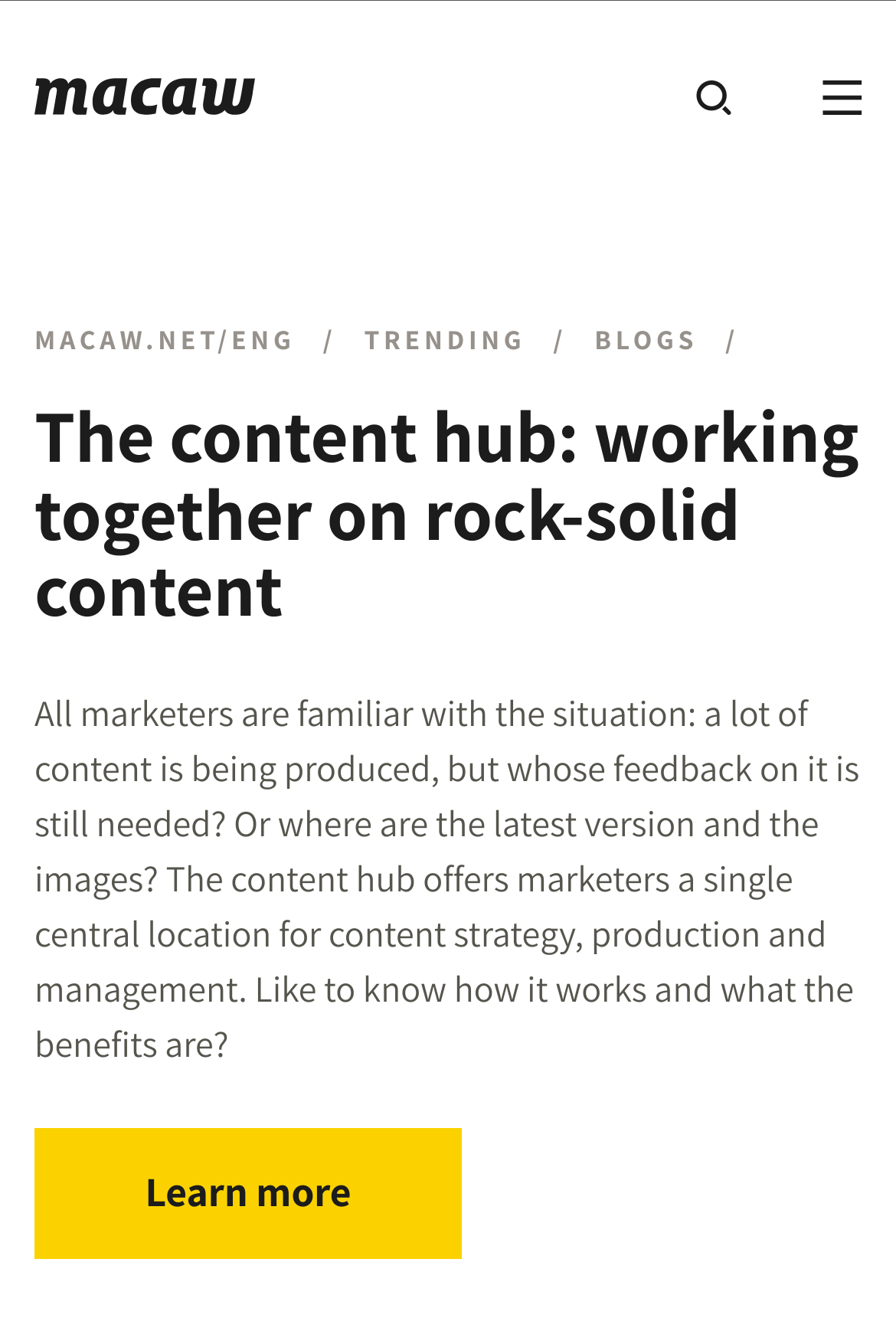What is the current webpage about?
Answer the question using a single word or phrase, according to the image.

Content hub